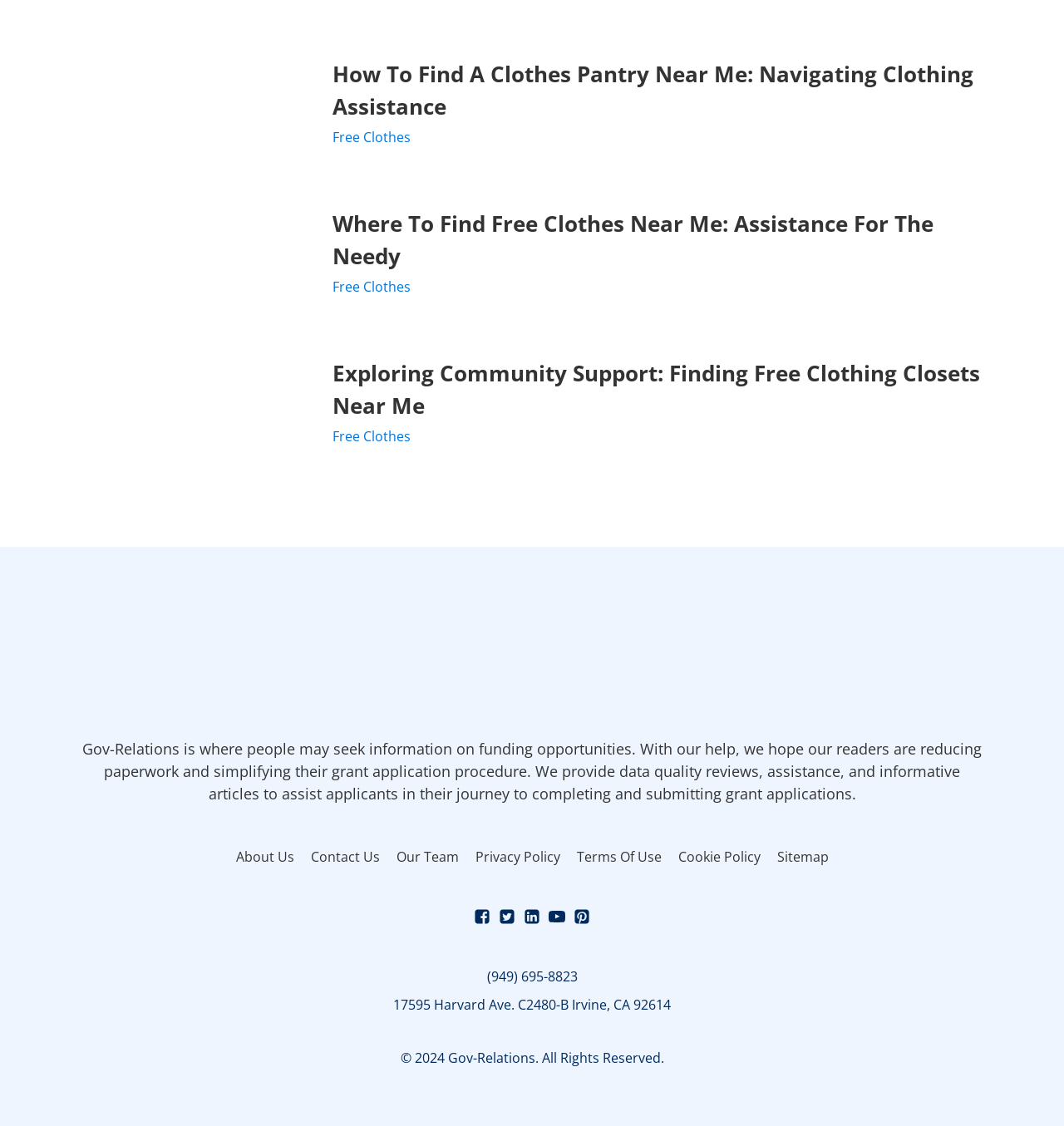What is the address of the organization?
Based on the image content, provide your answer in one word or a short phrase.

17595 Harvard Ave. C2480-B Irvine, CA 92614